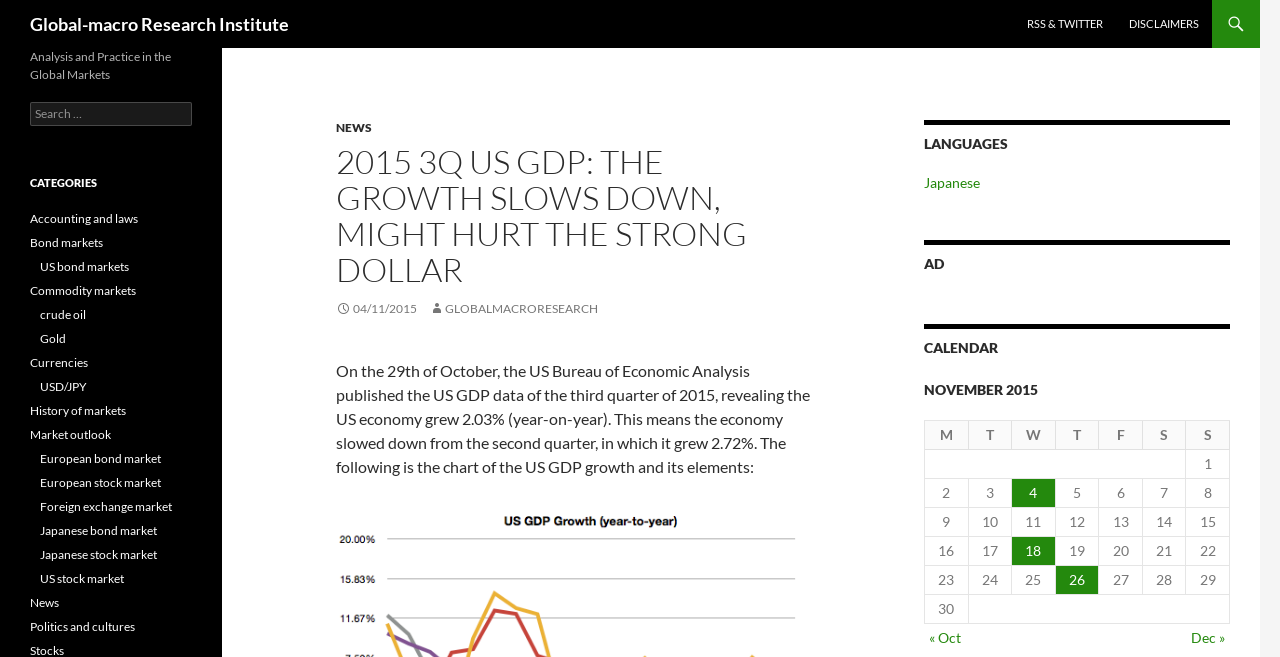Provide the bounding box coordinates of the HTML element described as: "Dec »". The bounding box coordinates should be four float numbers between 0 and 1, i.e., [left, top, right, bottom].

[0.93, 0.957, 0.957, 0.983]